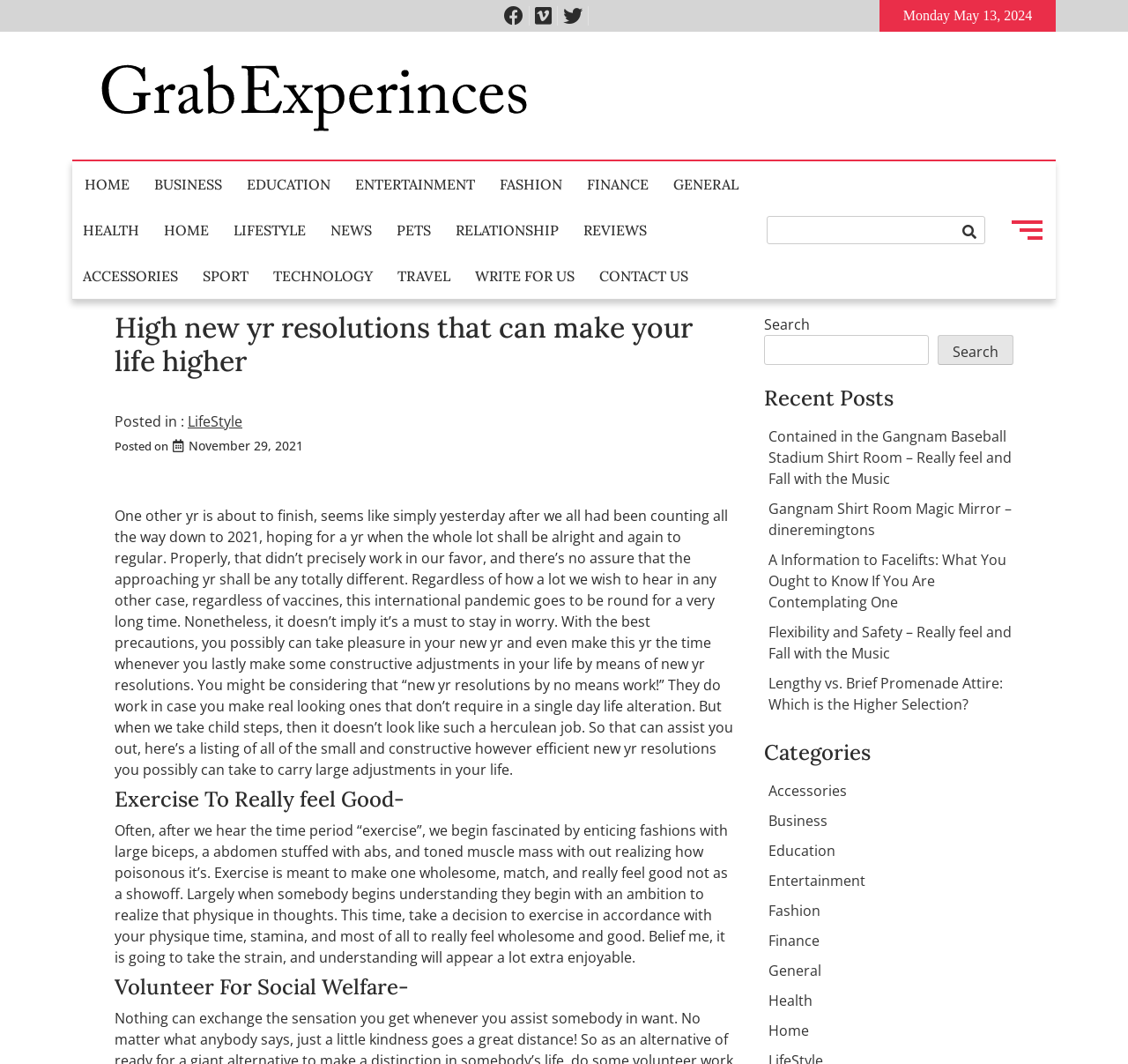Please determine the bounding box coordinates of the element's region to click for the following instruction: "Click on the 'Grab Experiences' link".

[0.08, 0.051, 0.479, 0.128]